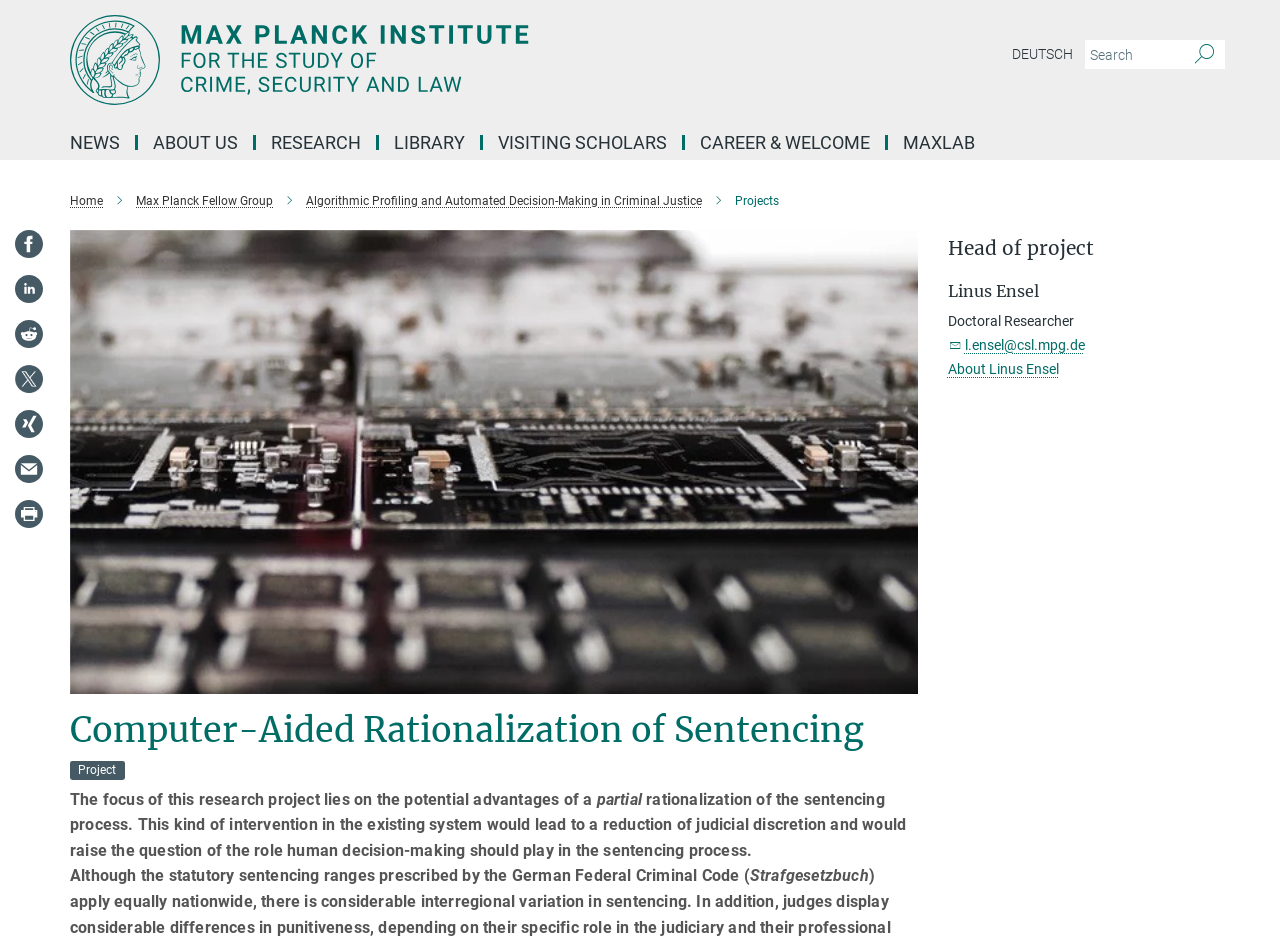Please identify the bounding box coordinates of the element I need to click to follow this instruction: "contact Linus Ensel".

[0.754, 0.359, 0.847, 0.376]